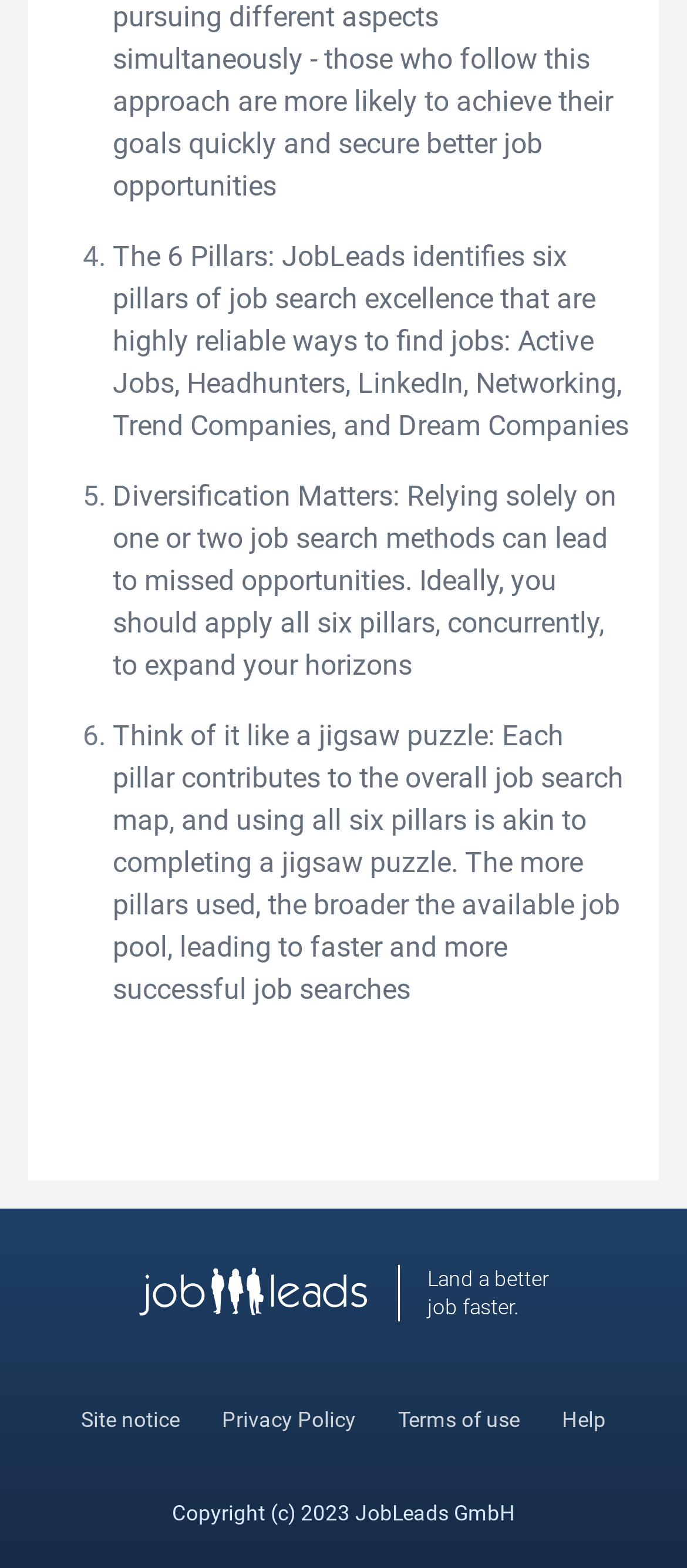Provide the bounding box coordinates, formatted as (top-left x, top-left y, bottom-right x, bottom-right y), with all values being floating point numbers between 0 and 1. Identify the bounding box of the UI element that matches the description: Terms of use

[0.579, 0.897, 0.756, 0.915]